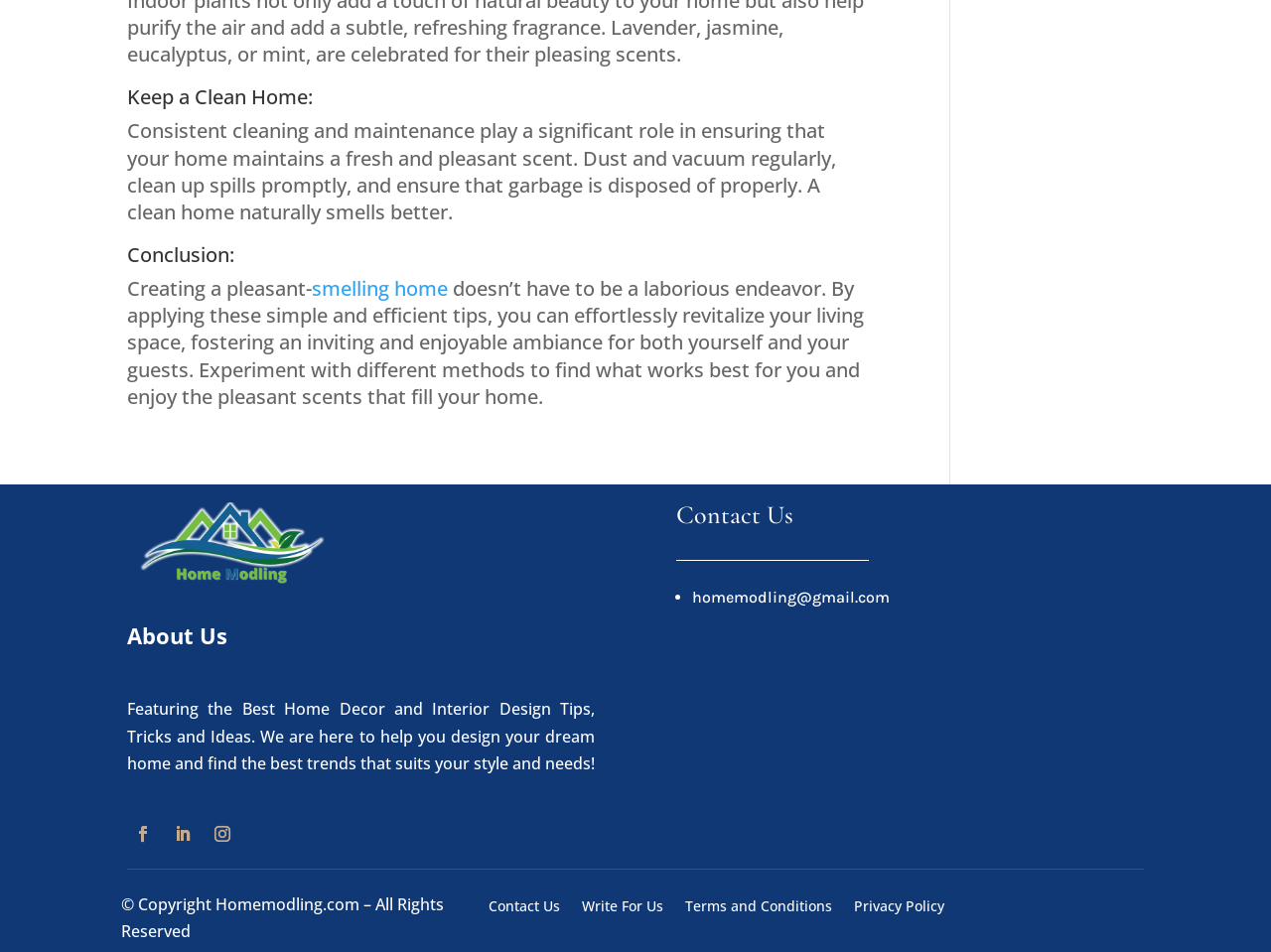Provide the bounding box for the UI element matching this description: "Terms and Conditions".

[0.539, 0.945, 0.655, 0.968]